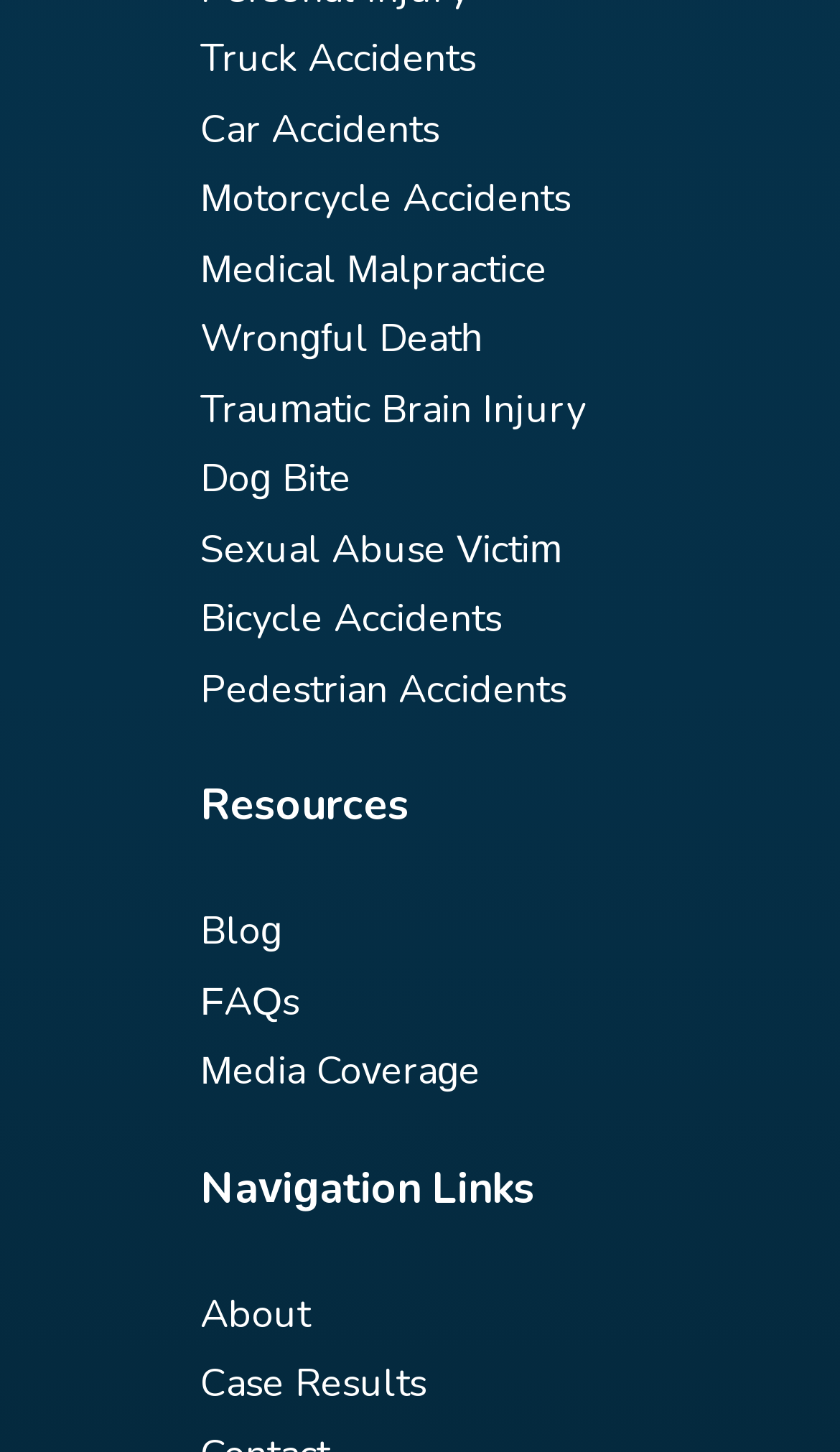Determine the bounding box coordinates of the clickable region to follow the instruction: "Click on Truck Accidents".

[0.238, 0.022, 0.567, 0.058]